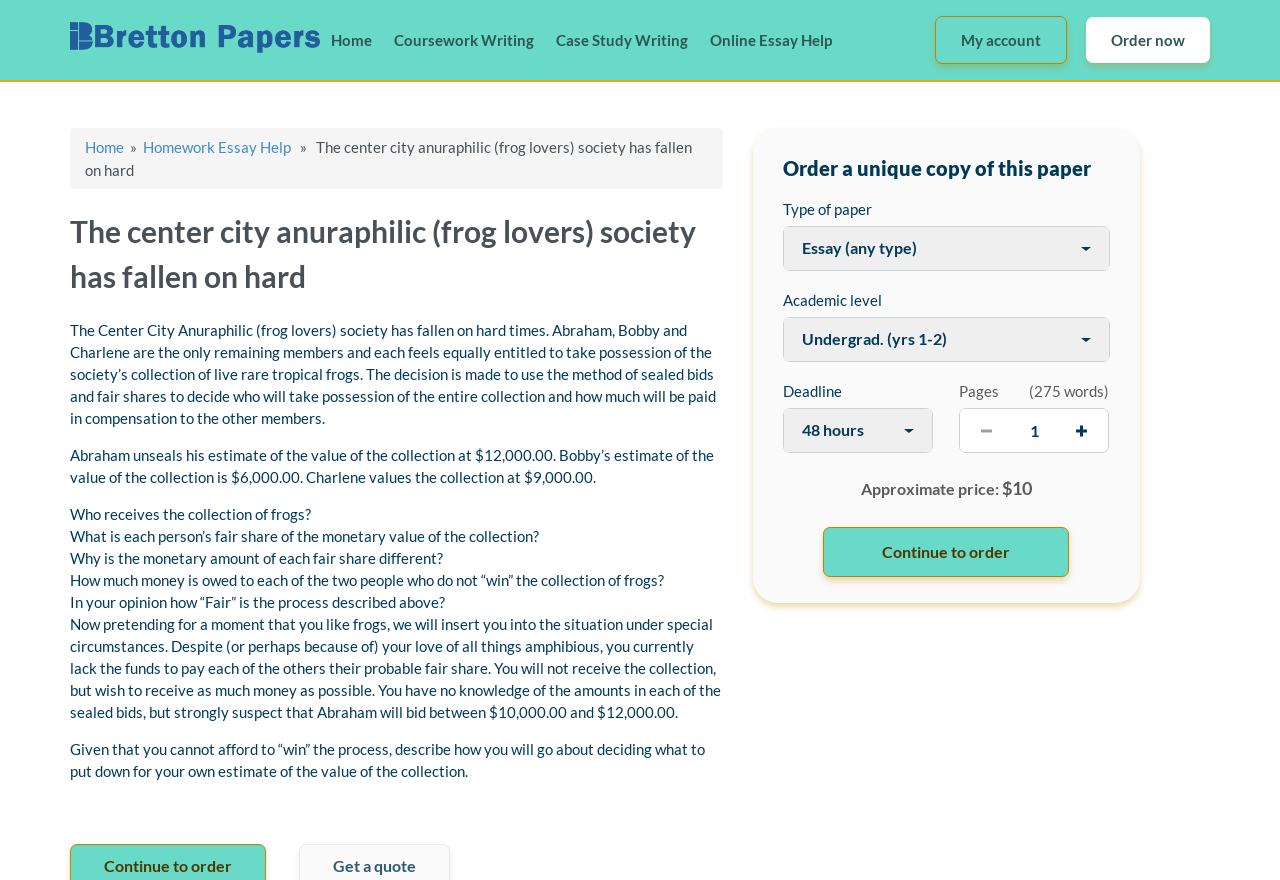Please locate the bounding box coordinates of the element's region that needs to be clicked to follow the instruction: "Select an option from the 'Type of paper' combobox". The bounding box coordinates should be provided as four float numbers between 0 and 1, i.e., [left, top, right, bottom].

[0.612, 0.258, 0.866, 0.307]